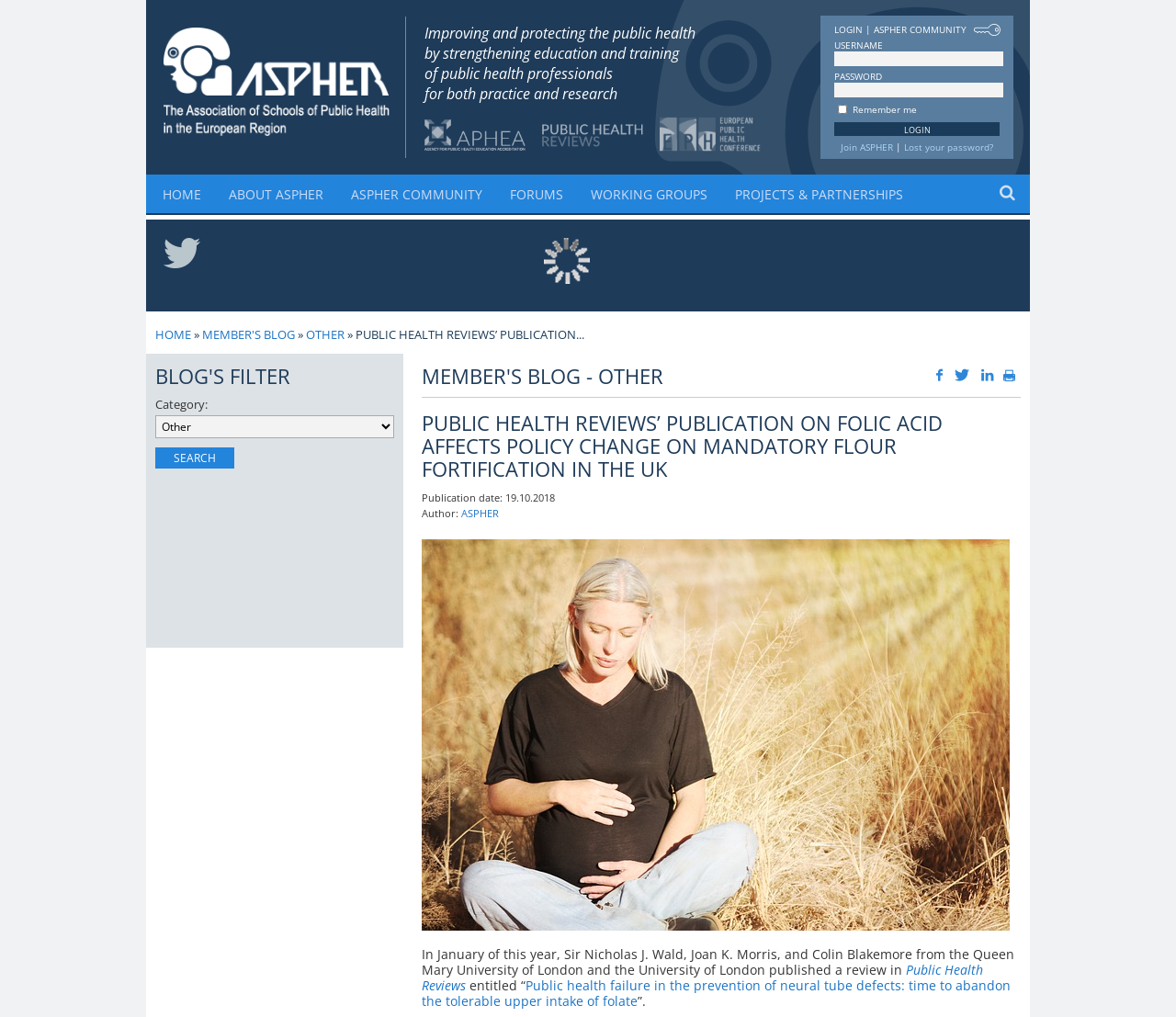Identify the coordinates of the bounding box for the element described below: "parent_node: USERNAME value="LOGIN"". Return the coordinates as four float numbers between 0 and 1: [left, top, right, bottom].

[0.709, 0.12, 0.85, 0.134]